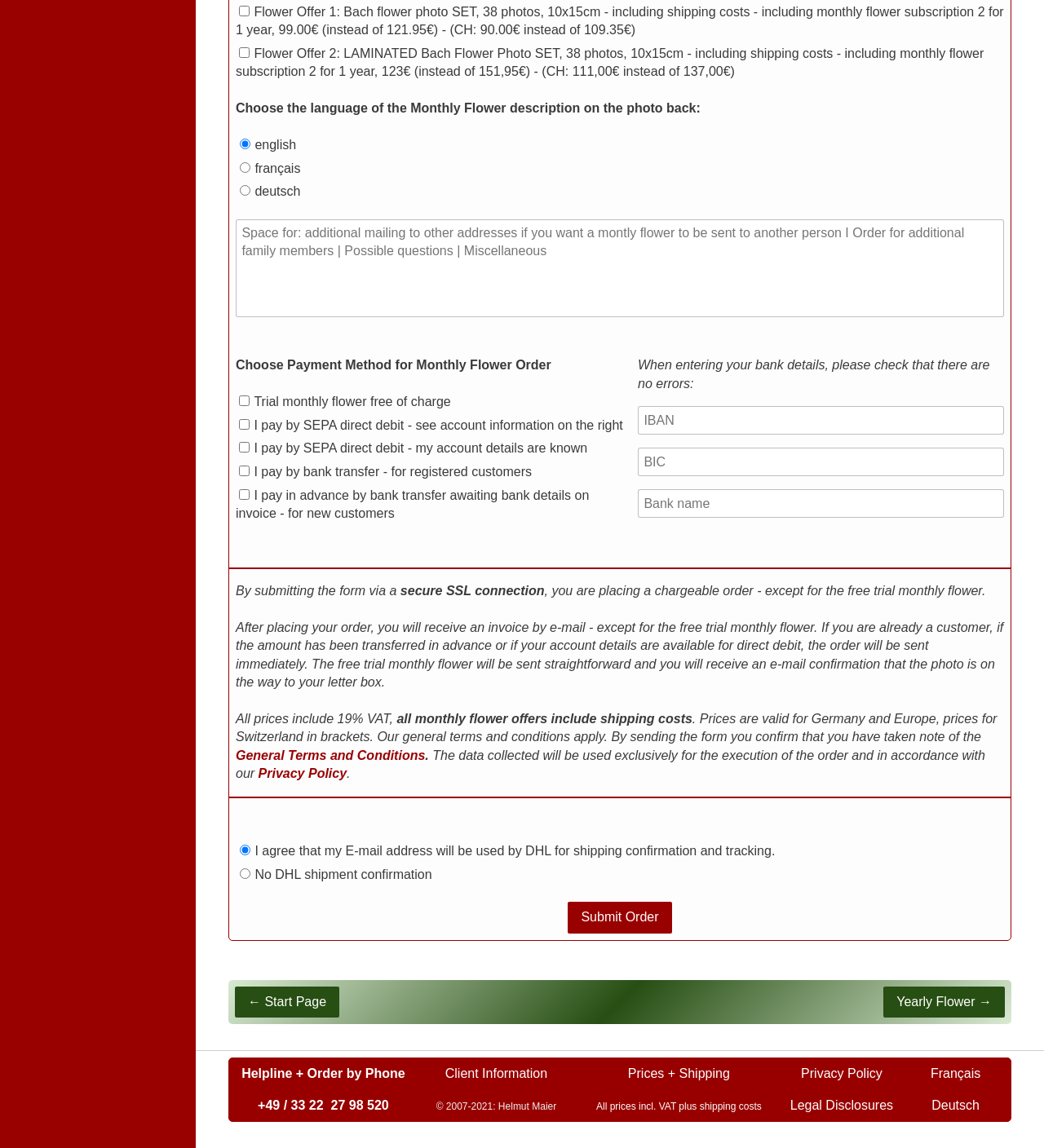Refer to the image and provide a thorough answer to this question:
What is the language of the monthly flower description on the photo back?

The language of the monthly flower description on the photo back is selected as 'english' in the radio button, which is currently checked.